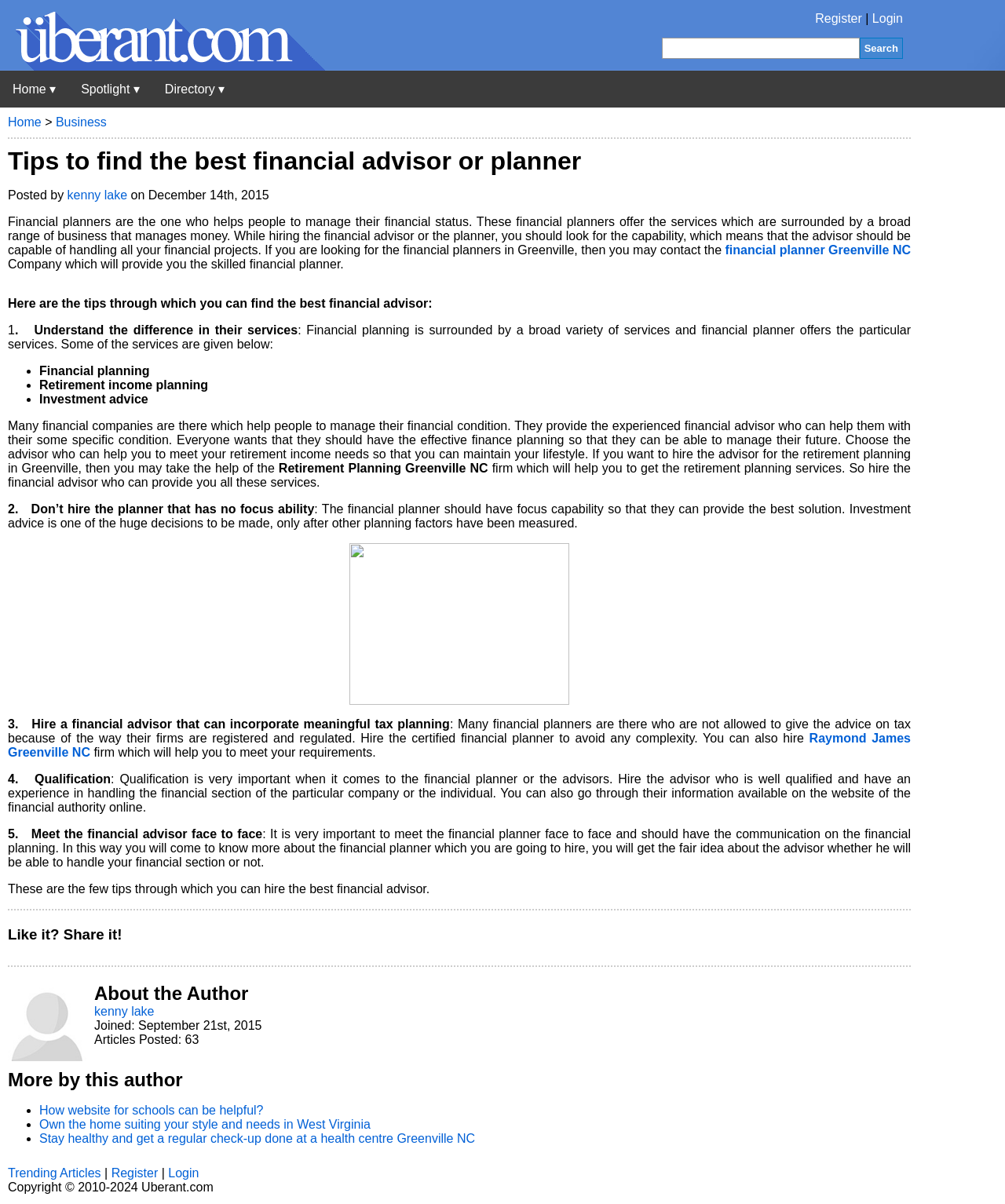Identify the bounding box of the UI element described as follows: "parent_node: Register | Login title="Uberant"". Provide the coordinates as four float numbers in the range of 0 to 1 [left, top, right, bottom].

[0.0, 0.05, 0.323, 0.061]